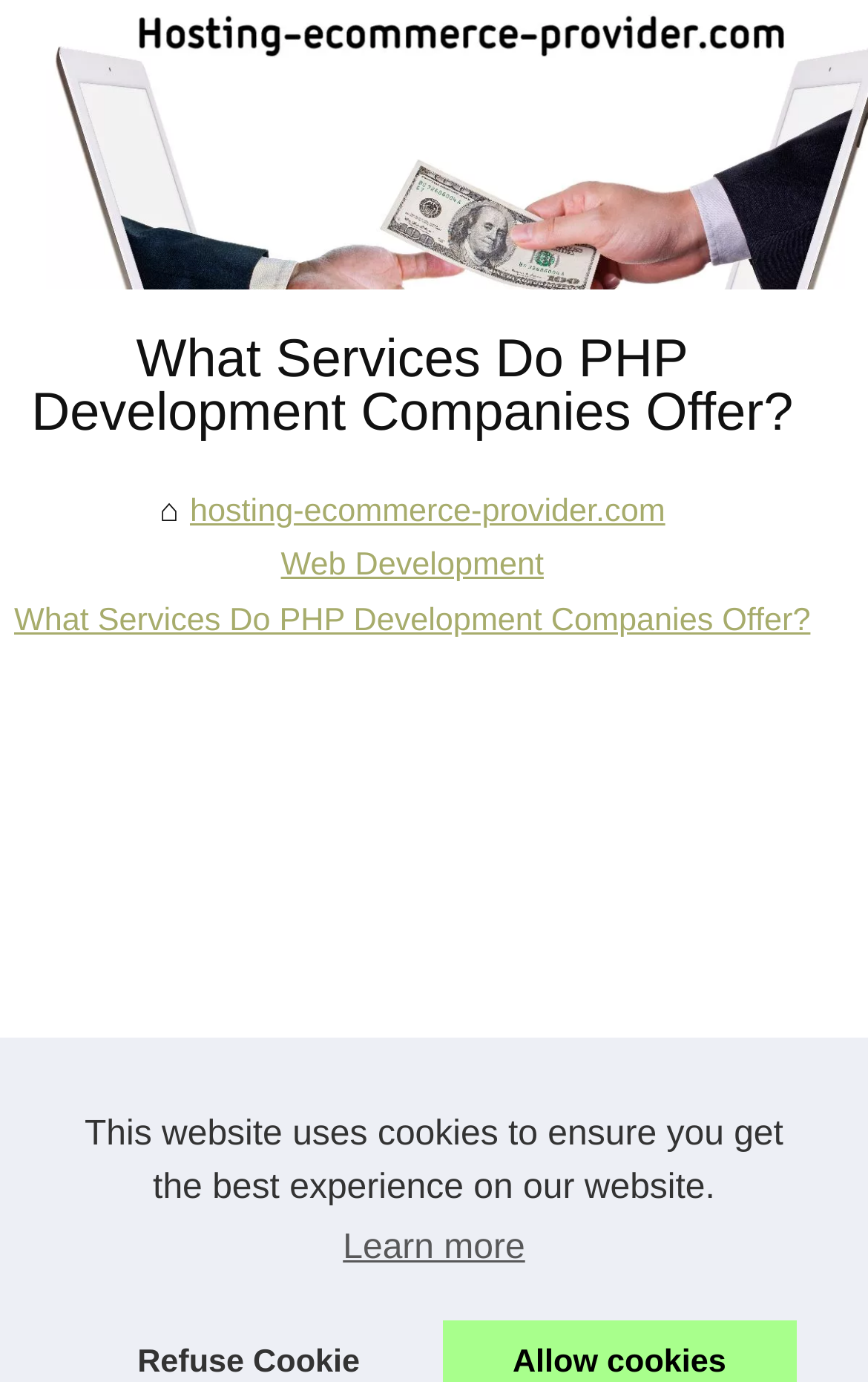Is there an image on this webpage?
Provide a one-word or short-phrase answer based on the image.

Yes